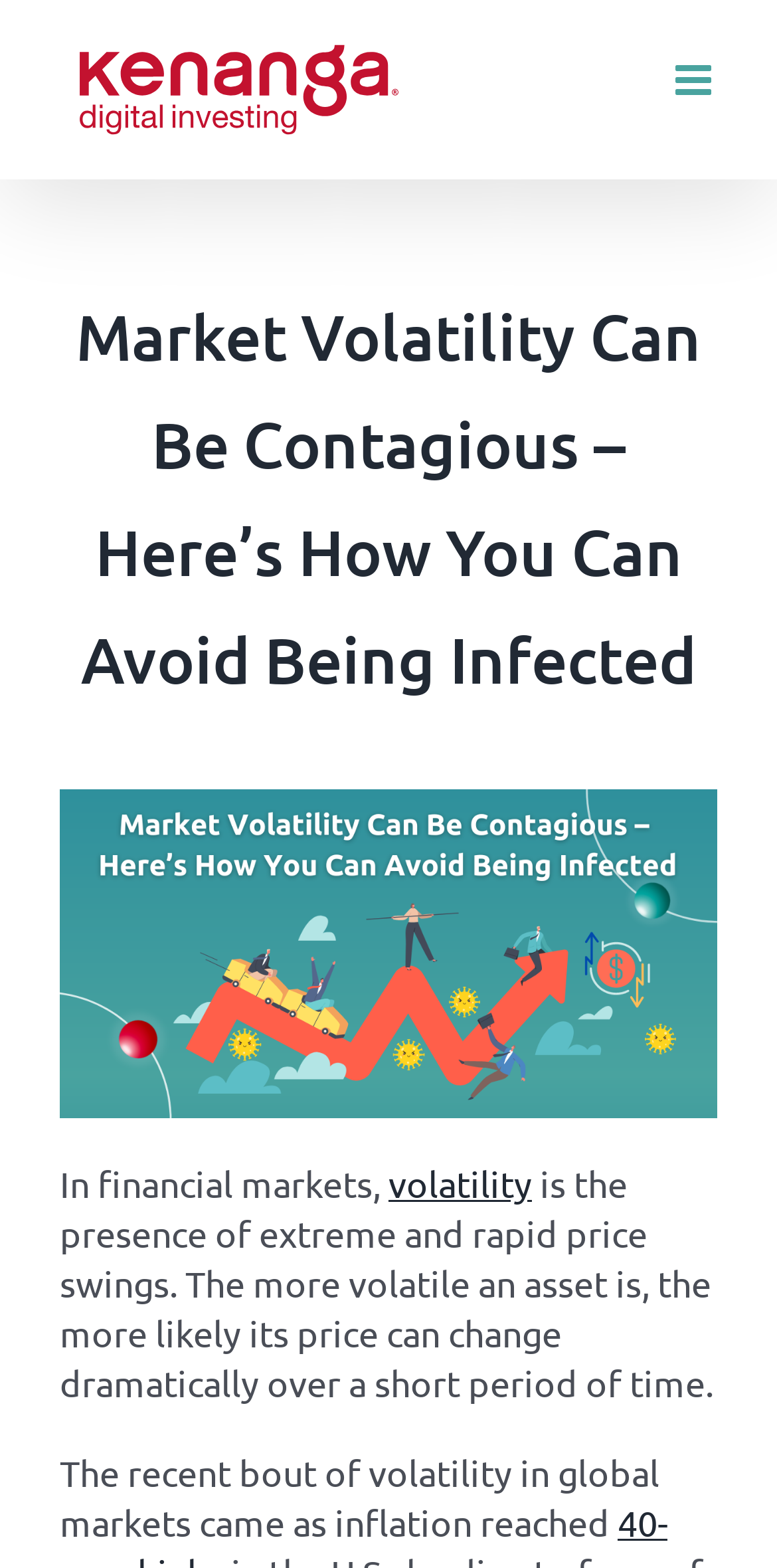Write an exhaustive caption that covers the webpage's main aspects.

The webpage is about market volatility, with a focus on its contagious nature. At the top left corner, there is a Kenanga Digital Investing logo, which is also a link. On the top right corner, there is a toggle button to open the mobile menu. 

Below the logo, there is a heading that reads "Market Volatility Can Be Contagious – Here’s How You Can Avoid Being Infected". This heading spans across the top section of the page. 

Underneath the heading, there is an image with a caption "KDI Invest: A Revolutionary Investment That Works for You 24/7". This image takes up a significant portion of the page.

Below the image, there are three paragraphs of text. The first paragraph starts with "In financial markets," and explains what volatility is. The second paragraph is a continuation of the first, discussing the effects of volatility on asset prices. The third paragraph begins with "The recent bout of volatility in global markets came as inflation reached", but the rest of the text is not provided.

At the bottom right corner of the page, there is a "Go to Top" link, represented by an upward arrow icon.